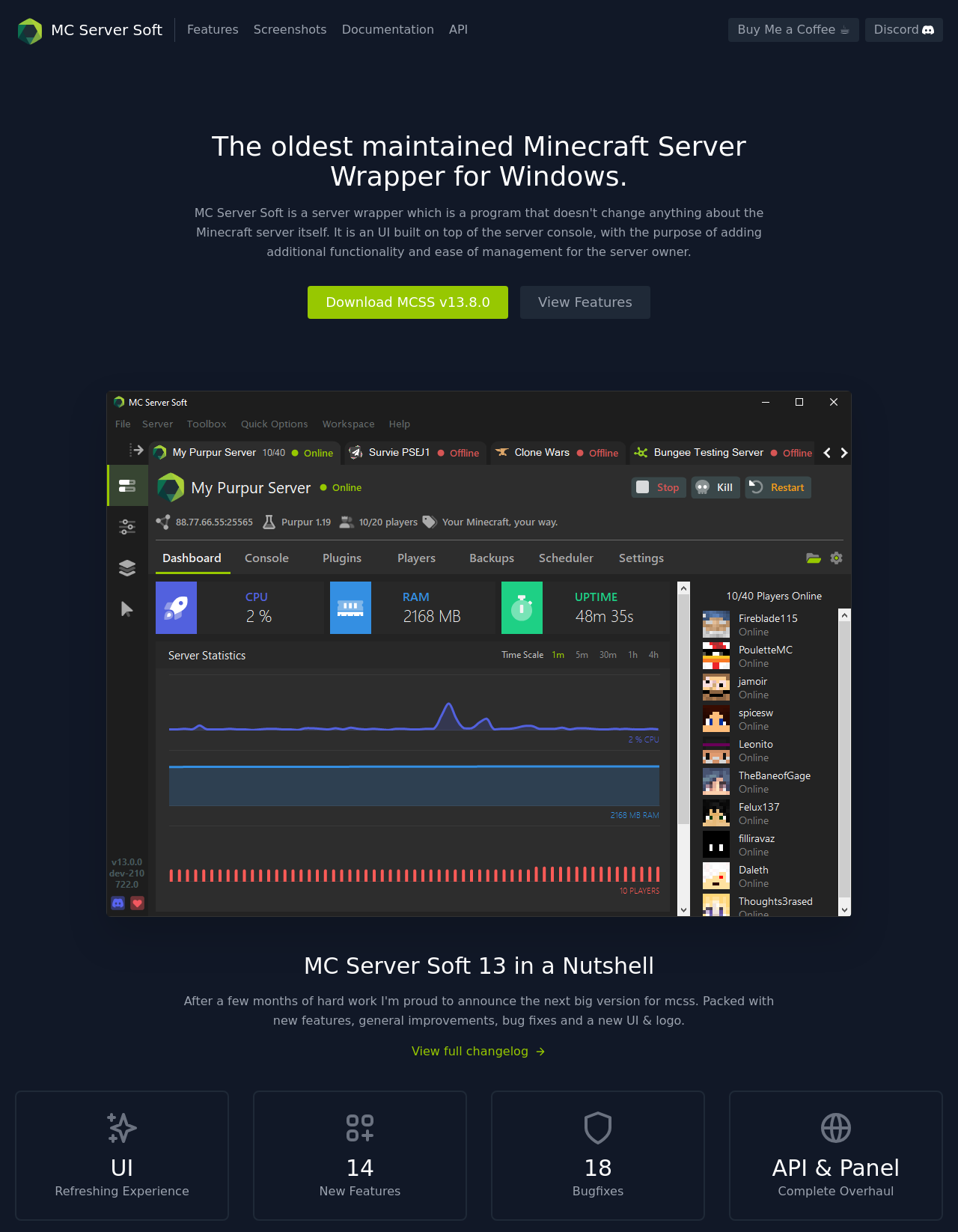How many links are there in the top navigation bar?
Based on the image content, provide your answer in one word or a short phrase.

5